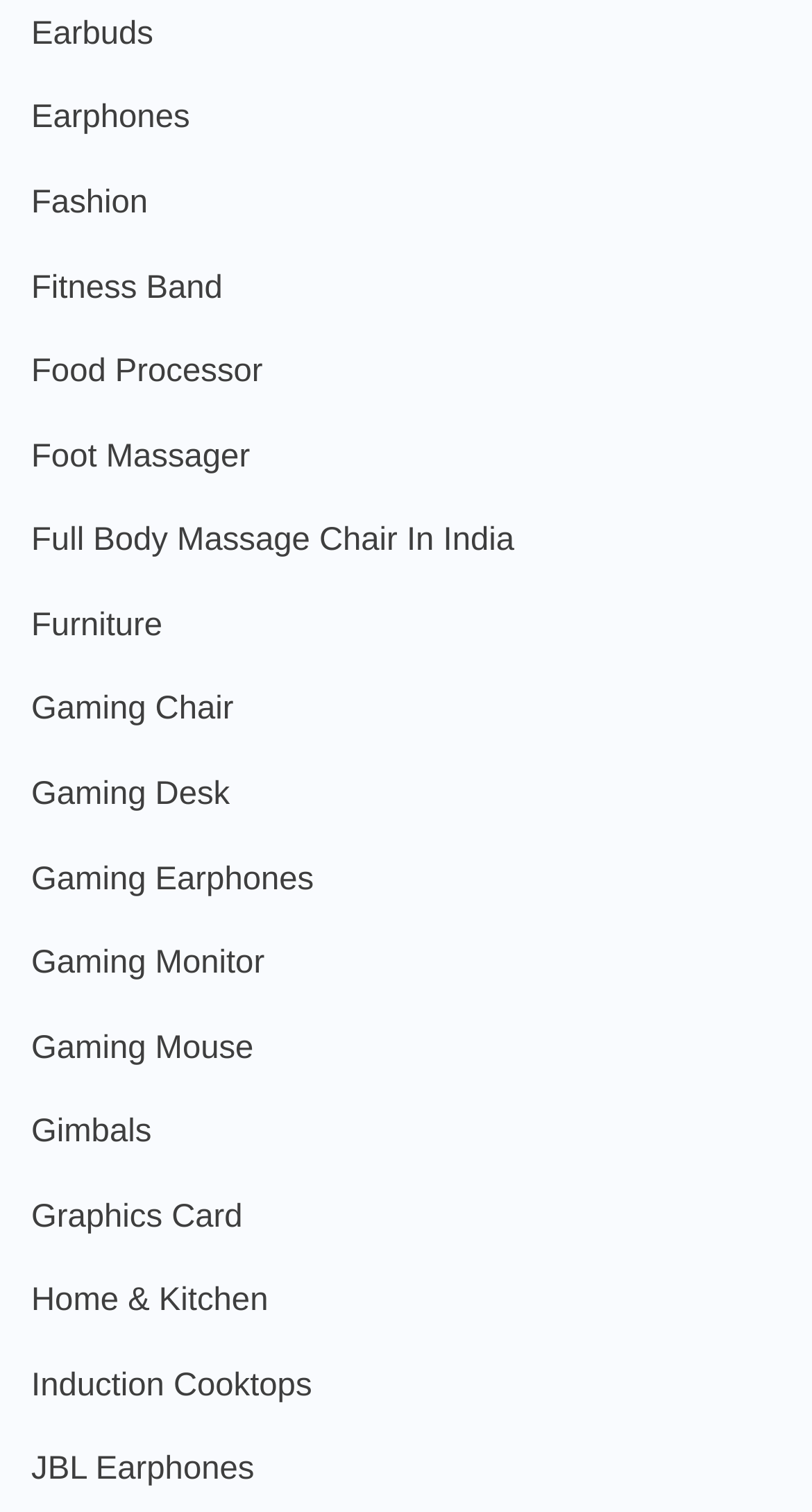What is the general category of 'Induction Cooktops'?
Kindly offer a comprehensive and detailed response to the question.

The link 'Induction Cooktops' is listed near other links related to home and kitchen products, such as 'Food Processor' and 'Home & Kitchen', suggesting that it falls under this broader category.